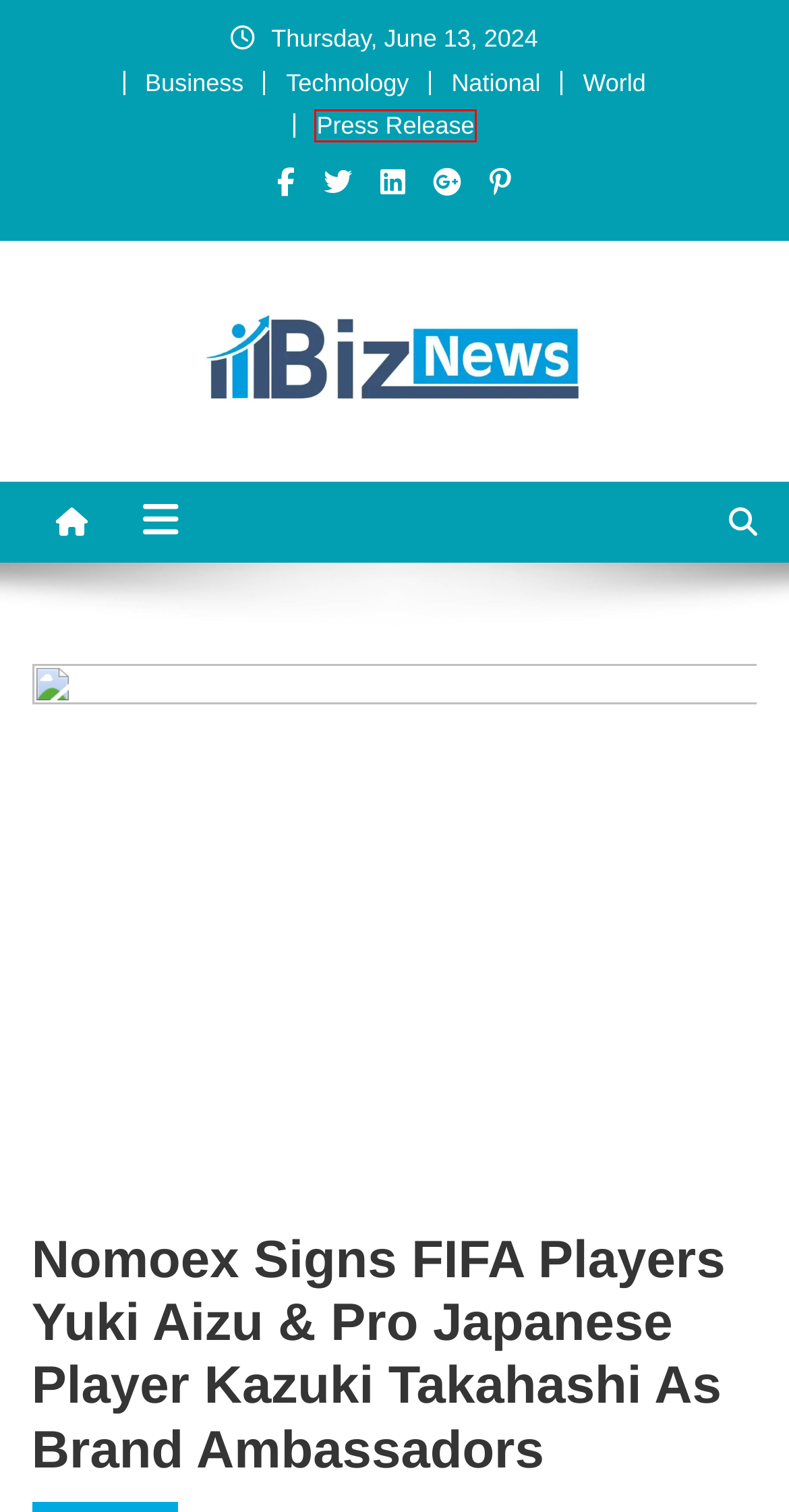Review the screenshot of a webpage that includes a red bounding box. Choose the webpage description that best matches the new webpage displayed after clicking the element within the bounding box. Here are the candidates:
A. September 2022 – Biz News
B. May 2023 – Biz News
C. Business – Biz News
D. National – Biz News
E. Press Release – Biz News
F. World – Biz News
G. July 2023 – Biz News
H. Biz News – All About Business

E